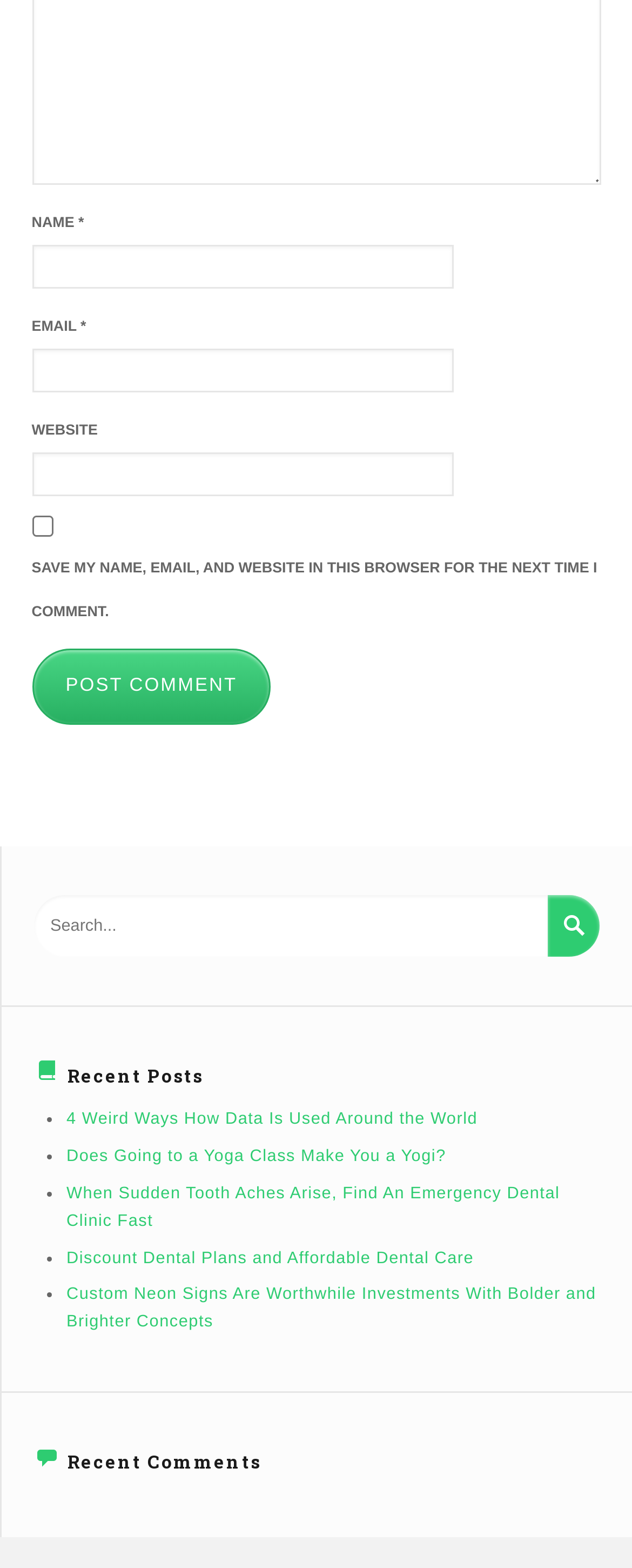Find the bounding box coordinates of the element to click in order to complete the given instruction: "Enter your name."

[0.05, 0.156, 0.717, 0.184]